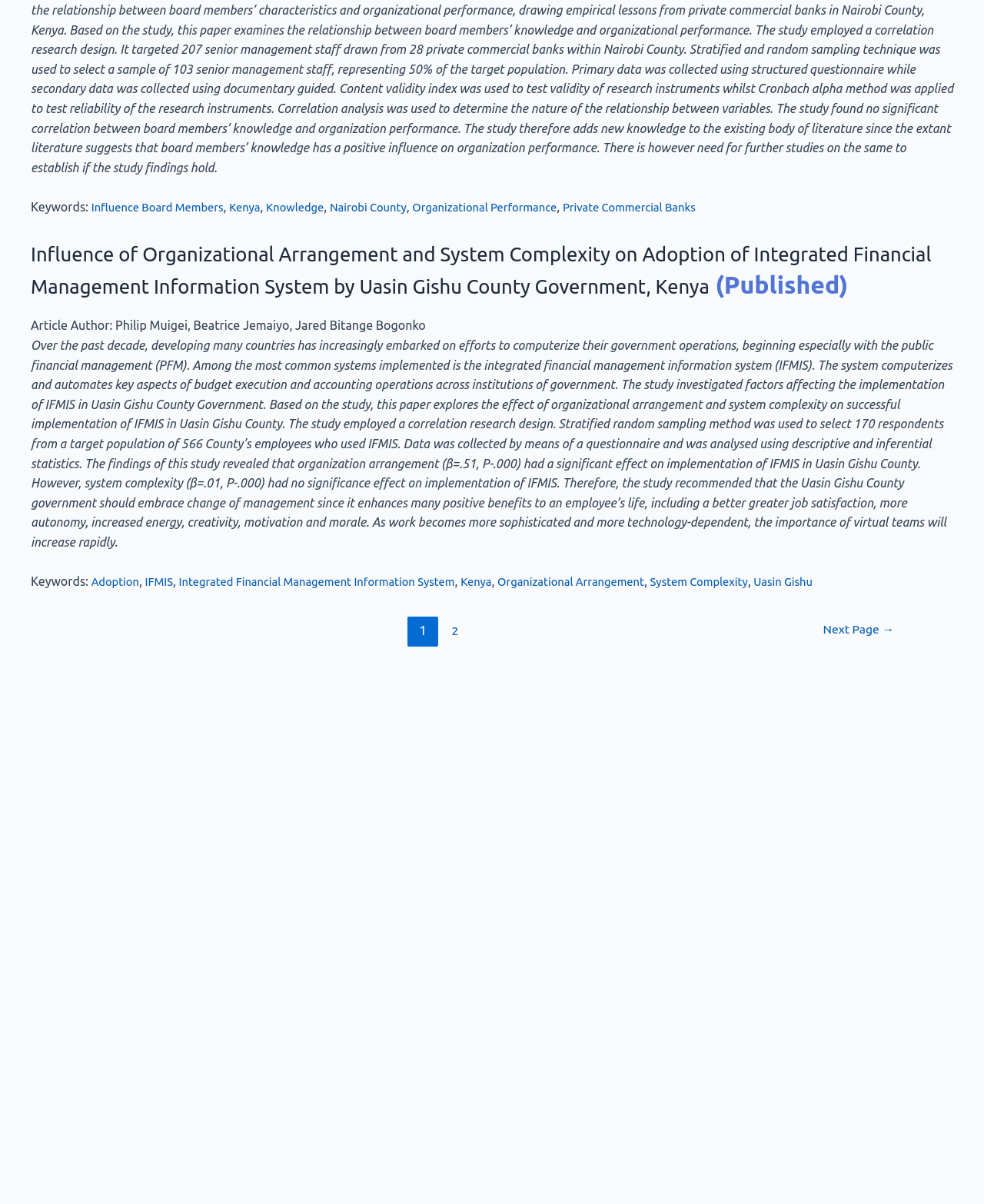How many links are there in the 'Quick Links' section?
Kindly offer a detailed explanation using the data available in the image.

The 'Quick Links' section can be found on the webpage, and it contains 9 links, namely 'About ECRTD', 'ECRTD Members', 'ECRTD Membership Registration', 'Submissions', 'Author Guidelines', 'Article Review Status', 'Pay Publication Fee', 'Book Publication', and 'Privacy Policy'.